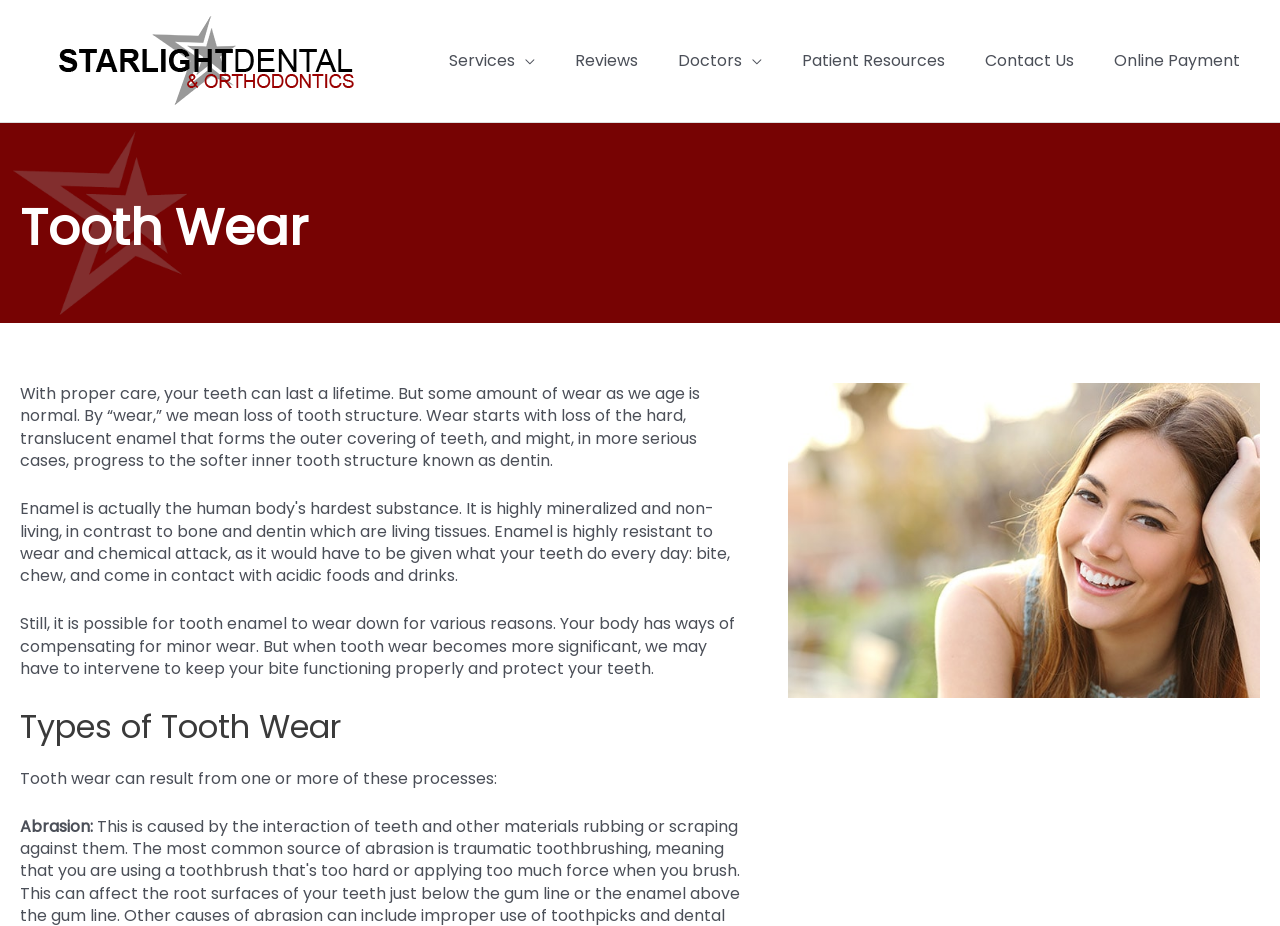What is the navigation menu item after 'Services'?
Based on the screenshot, answer the question with a single word or phrase.

Reviews